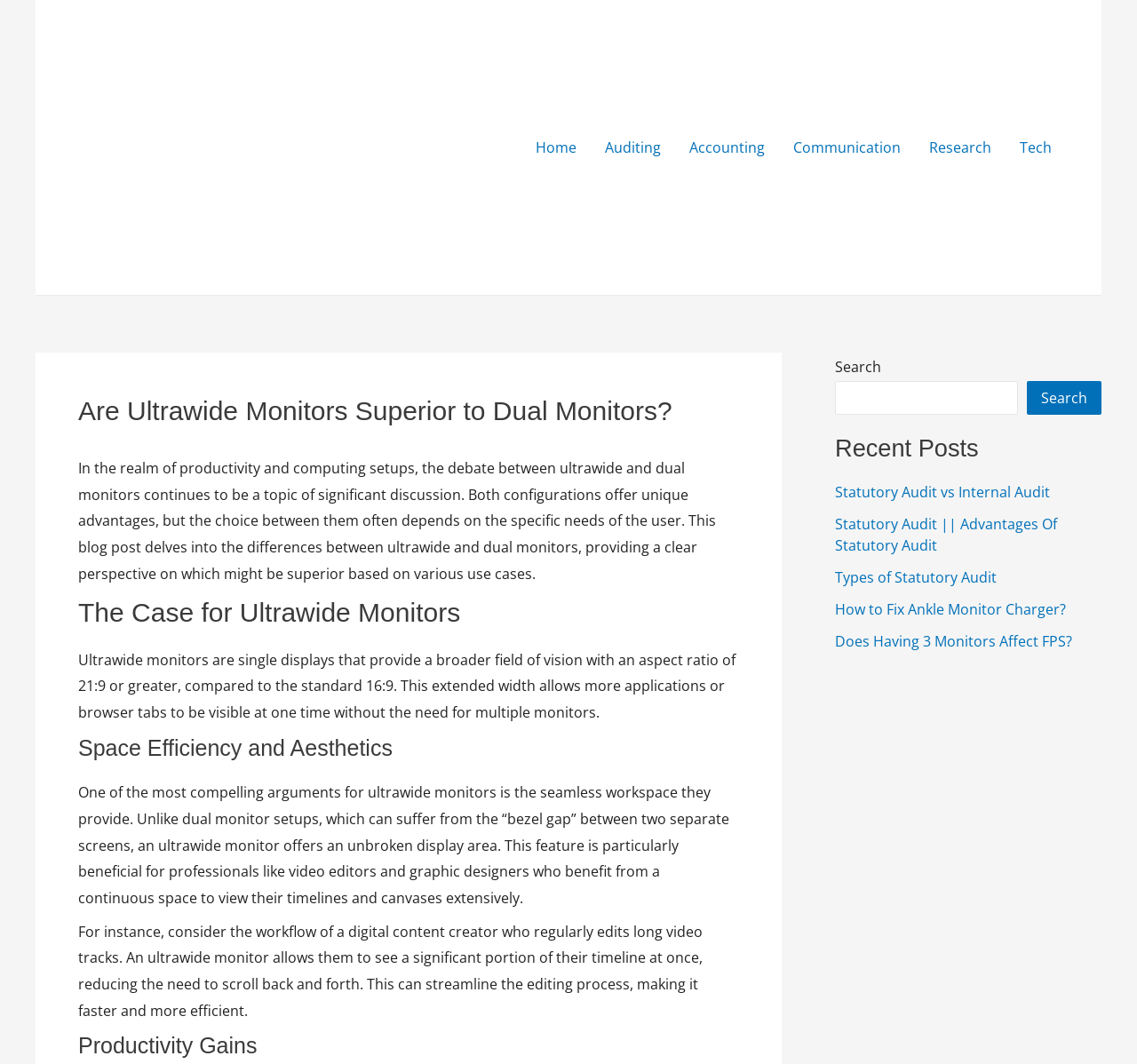Using the given description, provide the bounding box coordinates formatted as (top-left x, top-left y, bottom-right x, bottom-right y), with all values being floating point numbers between 0 and 1. Description: Types of Statutory Audit

[0.722, 0.533, 0.864, 0.552]